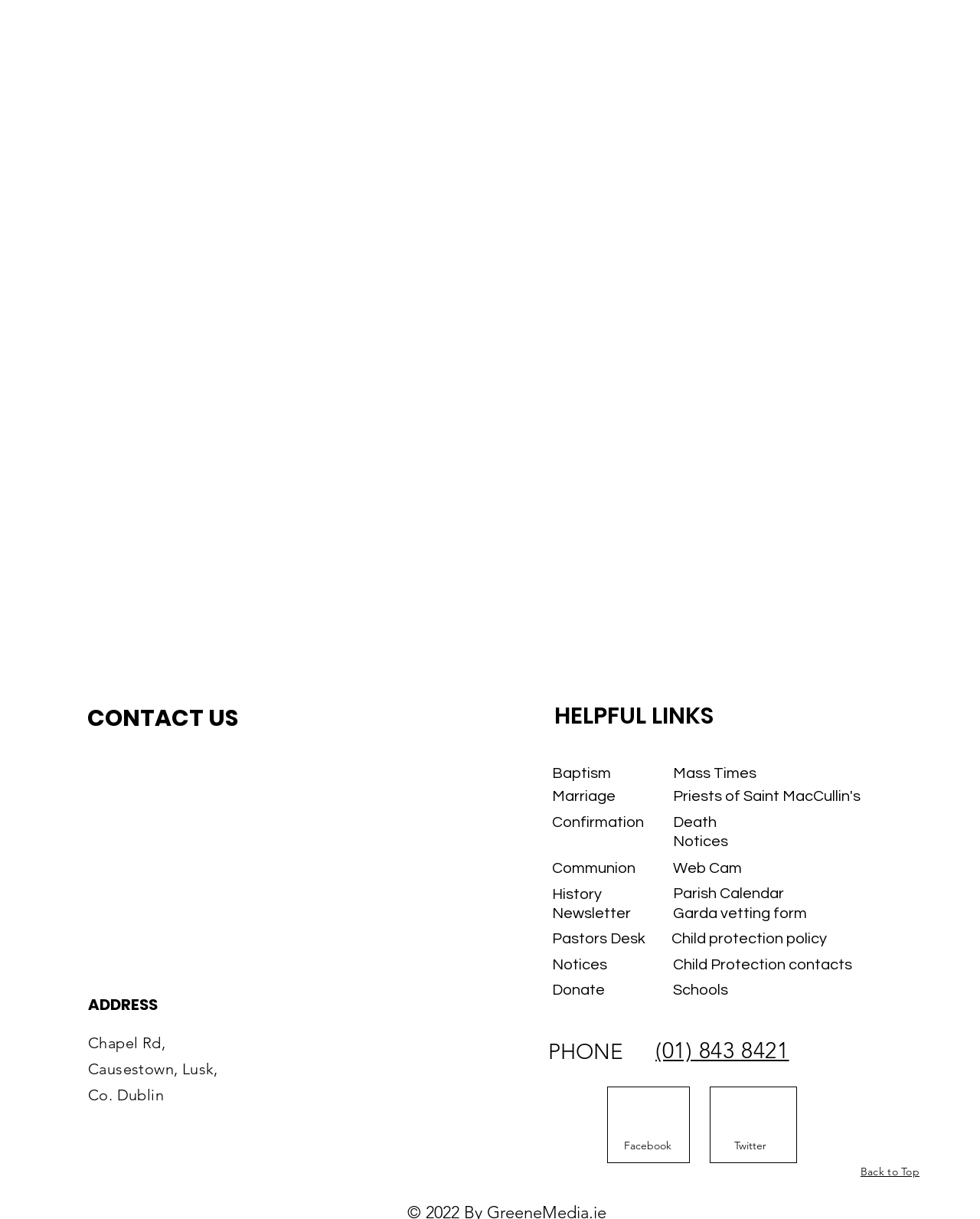What are the different sacraments listed on the webpage?
Use the information from the screenshot to give a comprehensive response to the question.

I found the list of sacraments by looking at the 'HELPFUL LINKS' section, which contains headings for each of the sacraments, along with corresponding links.